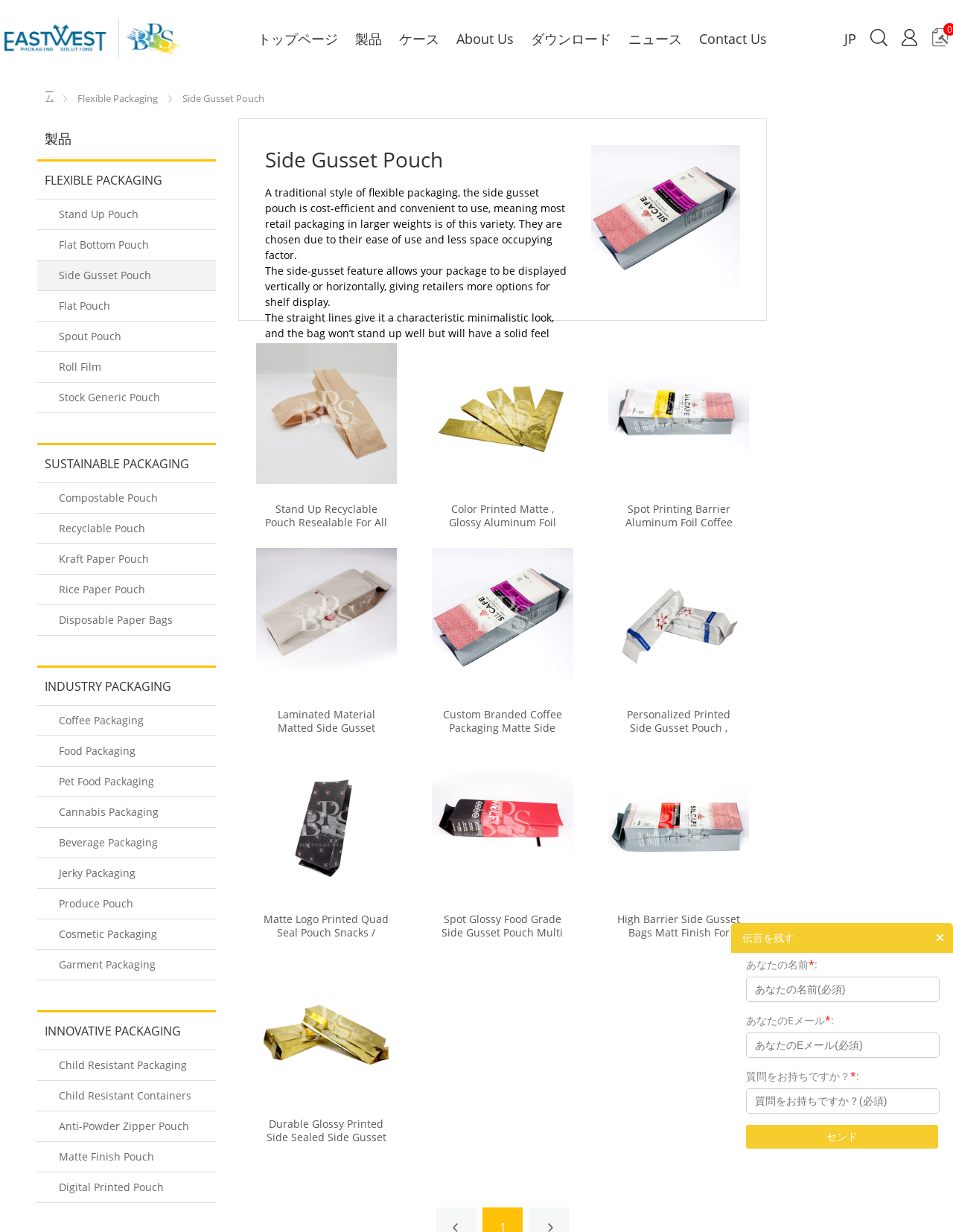Identify the bounding box coordinates of the clickable region required to complete the instruction: "Click on the 'Flexible Packaging' link". The coordinates should be given as four float numbers within the range of 0 and 1, i.e., [left, top, right, bottom].

[0.073, 0.074, 0.173, 0.085]